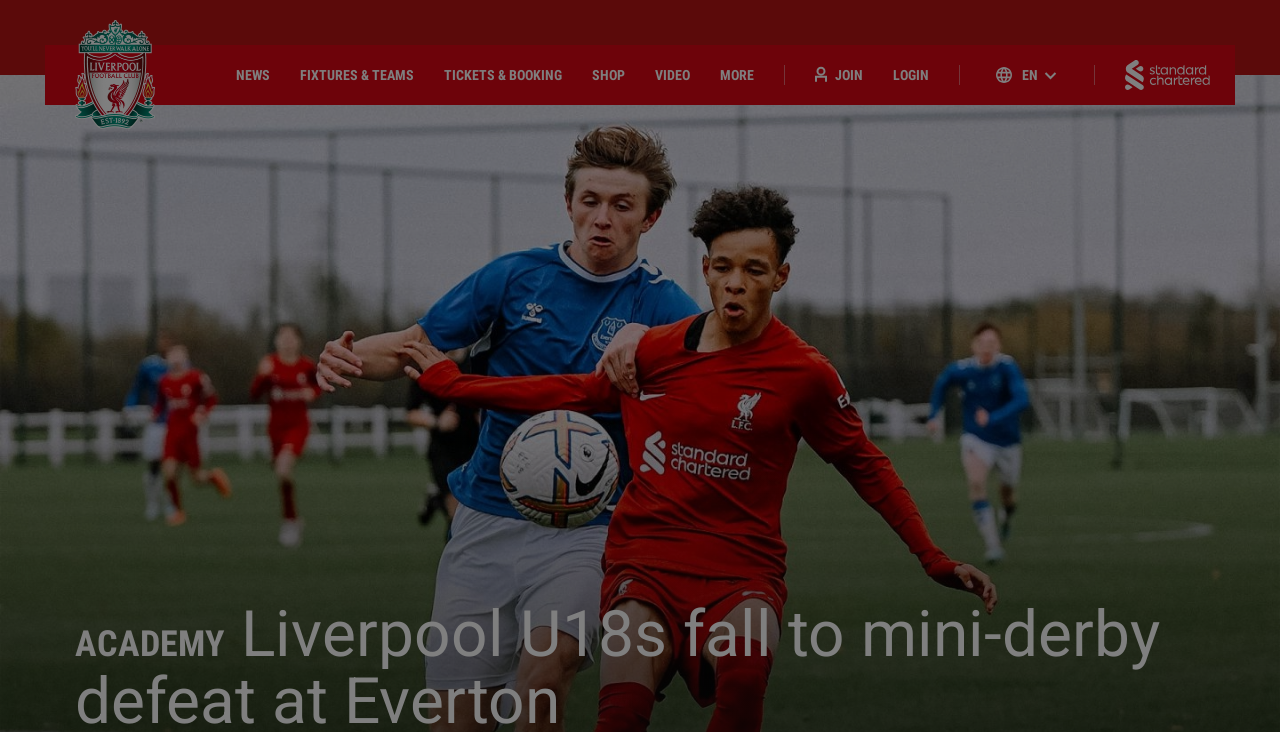Using the image as a reference, answer the following question in as much detail as possible:
How many buttons are in the main navigation bar?

I counted the number of buttons in the main navigation bar by looking at the elements with the type 'button'. I found buttons with the text 'NEWS', 'FIXTURES & TEAMS', 'TICKETS & BOOKING', 'SHOP', 'VIDEO', 'MORE', and 'EN'. Therefore, there are 7 buttons in the main navigation bar.